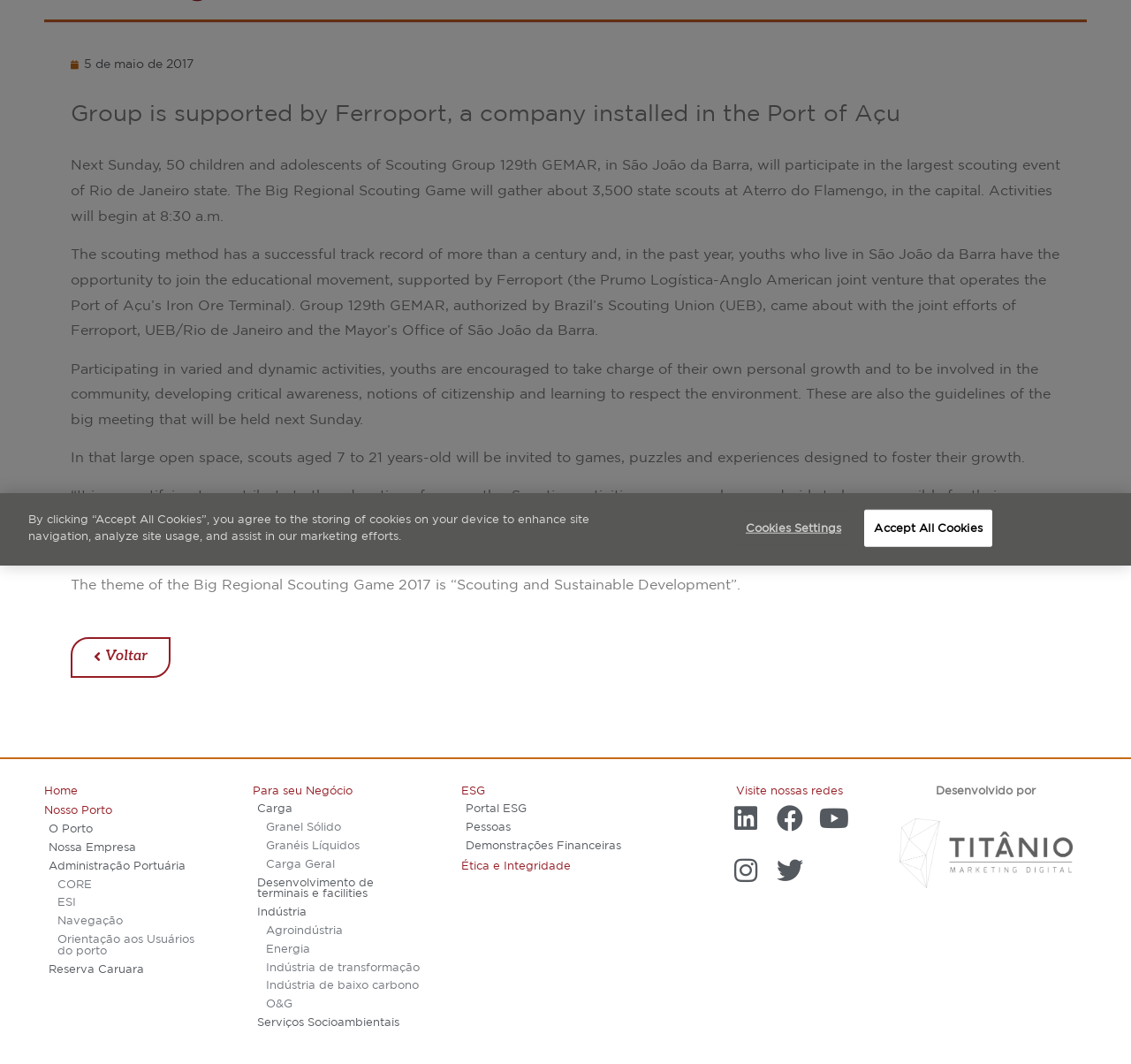Using the provided element description: "Indústria de baixo carbono", determine the bounding box coordinates of the corresponding UI element in the screenshot.

[0.235, 0.92, 0.37, 0.932]